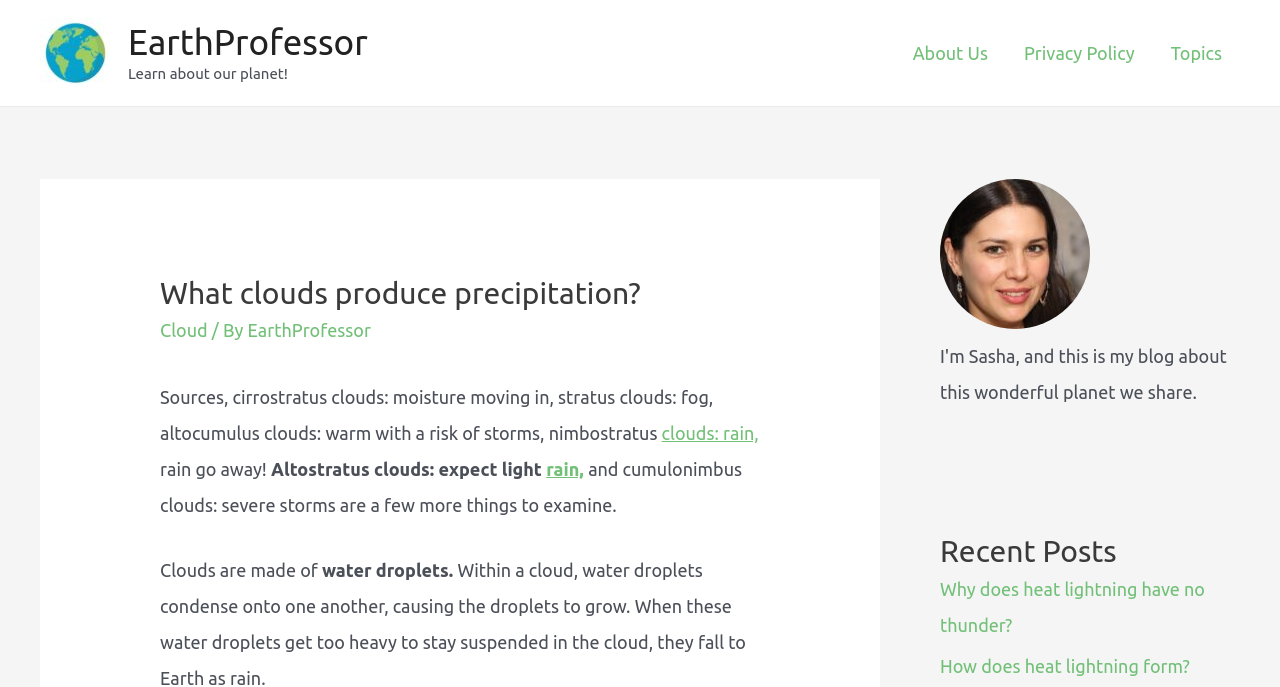Determine the bounding box coordinates of the region I should click to achieve the following instruction: "Read about heat lightning". Ensure the bounding box coordinates are four float numbers between 0 and 1, i.e., [left, top, right, bottom].

[0.734, 0.843, 0.941, 0.925]